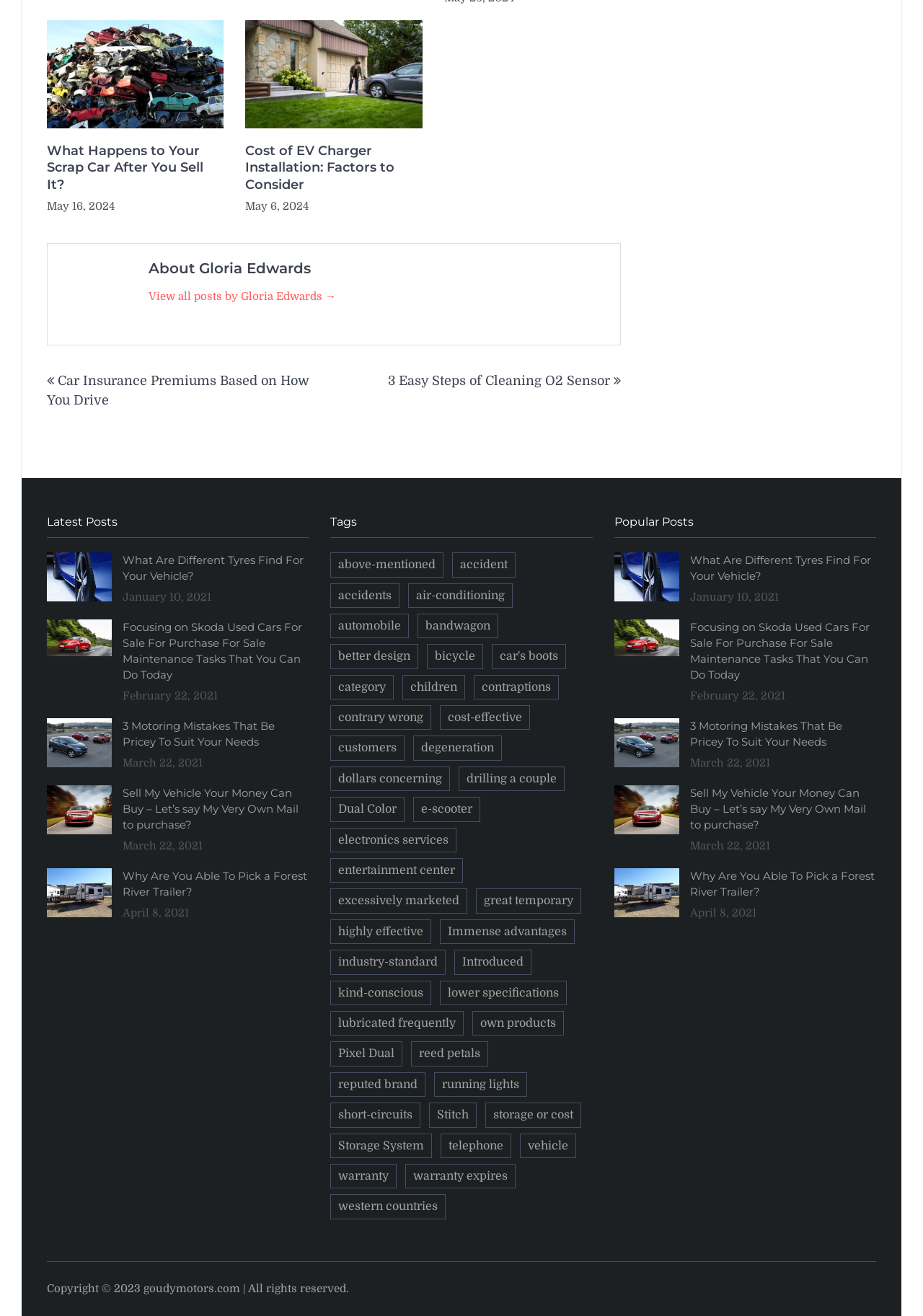Locate the coordinates of the bounding box for the clickable region that fulfills this instruction: "View the latest posts".

[0.051, 0.391, 0.335, 0.409]